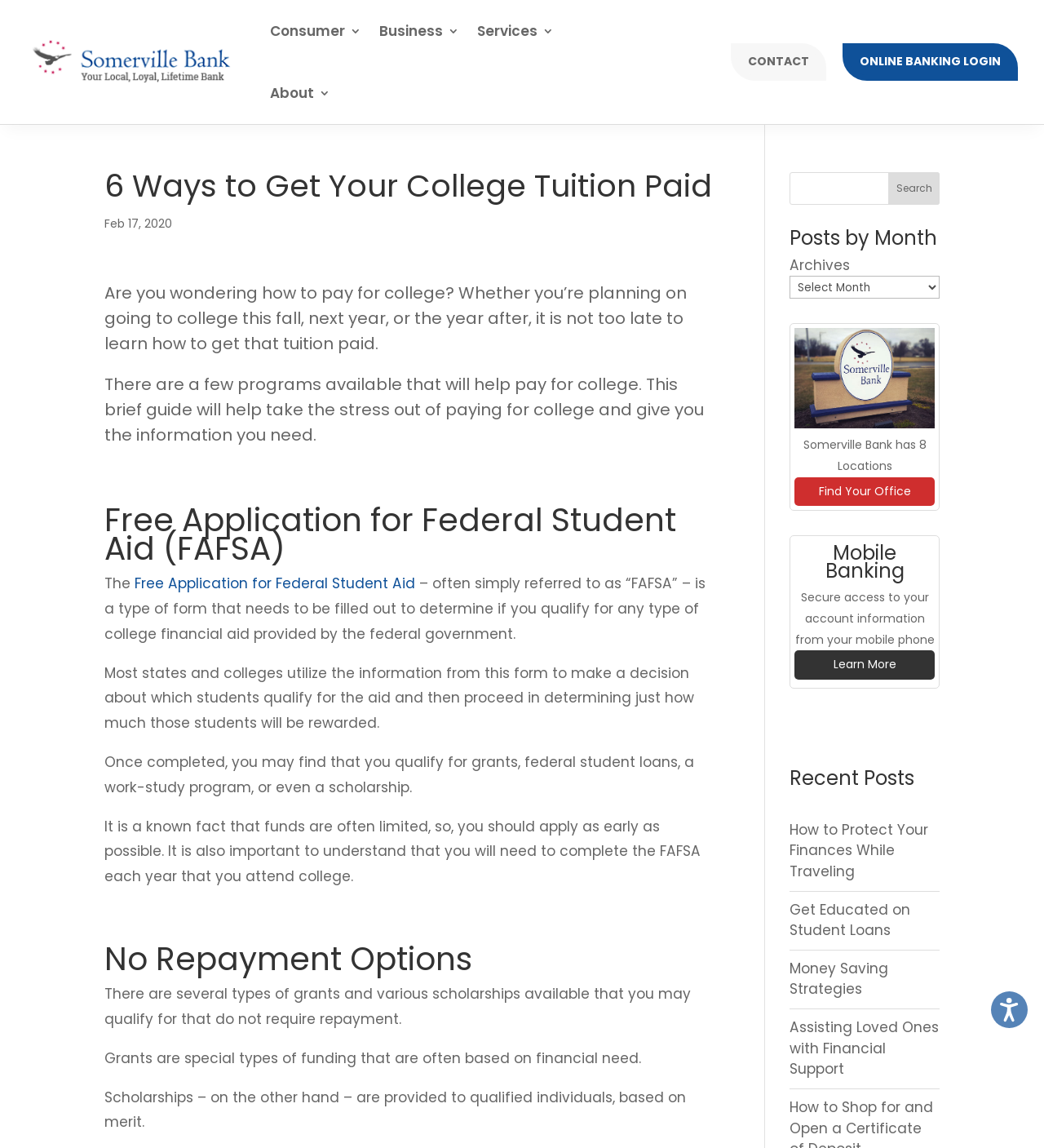Please identify the bounding box coordinates of the clickable area that will fulfill the following instruction: "Learn about mobile banking". The coordinates should be in the format of four float numbers between 0 and 1, i.e., [left, top, right, bottom].

[0.761, 0.567, 0.895, 0.592]